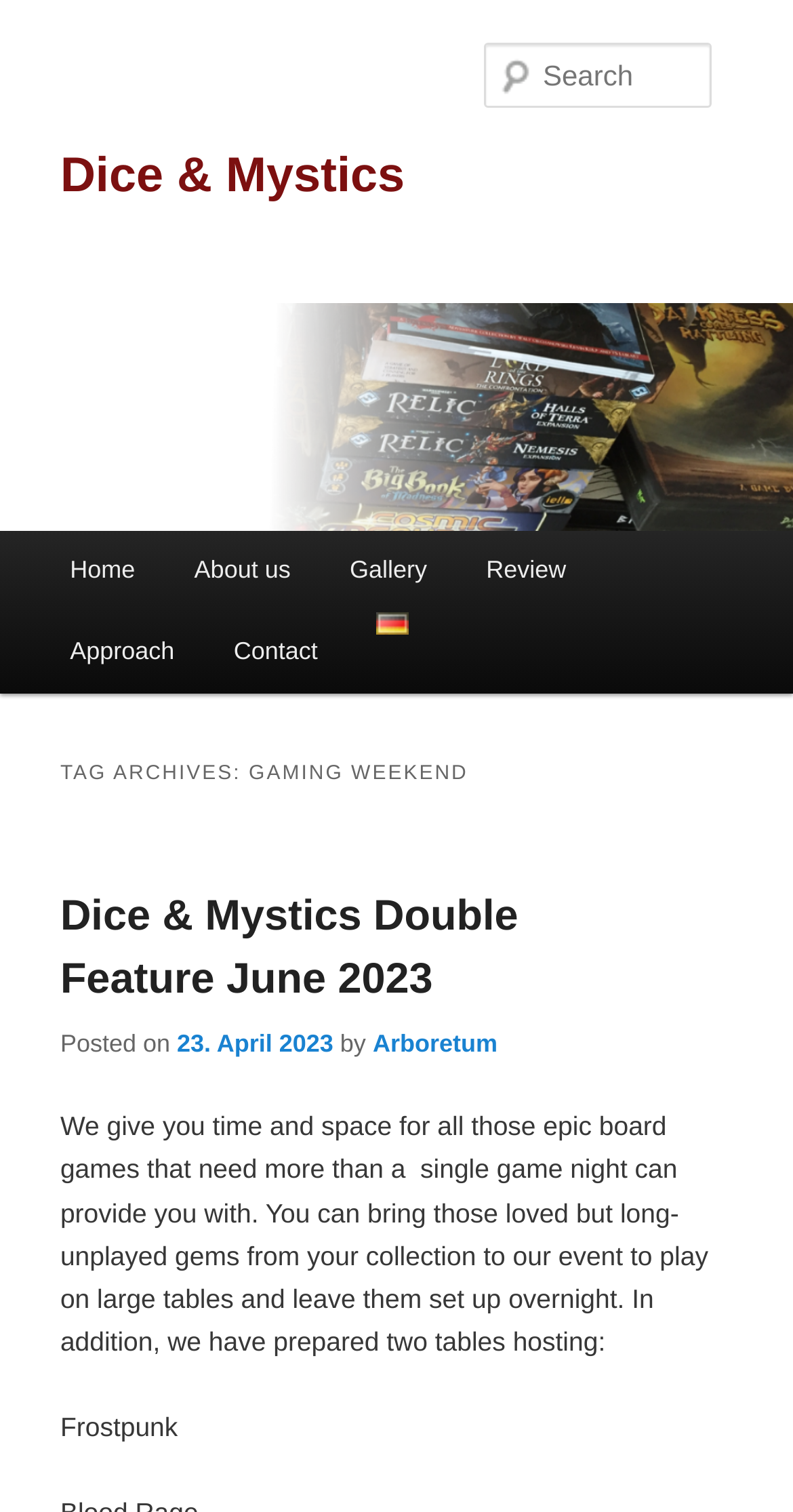Give the bounding box coordinates for the element described as: "Arboretum".

[0.47, 0.681, 0.627, 0.7]